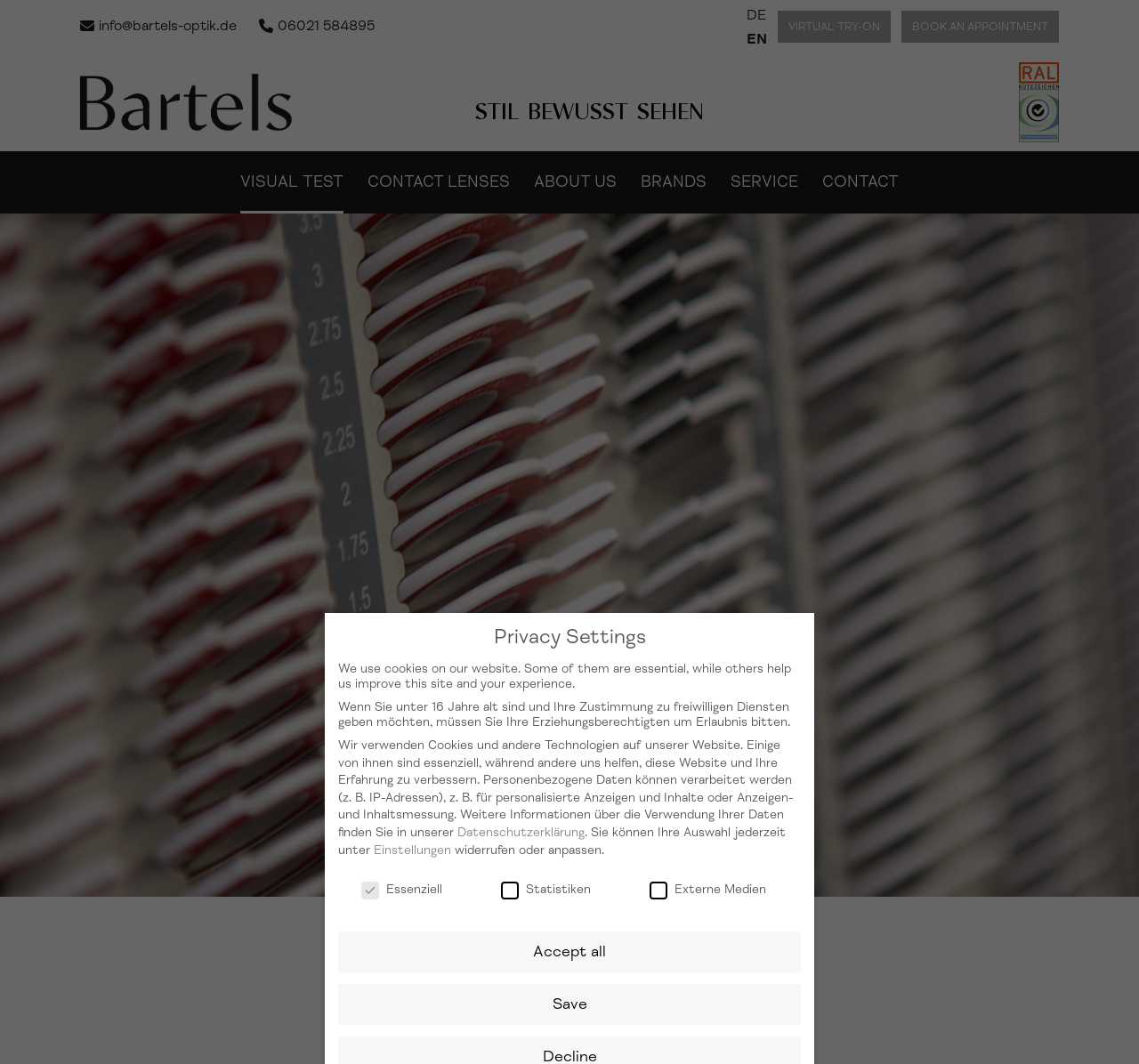Please find and give the text of the main heading on the webpage.

STIL  BEWUSST  SEHEN